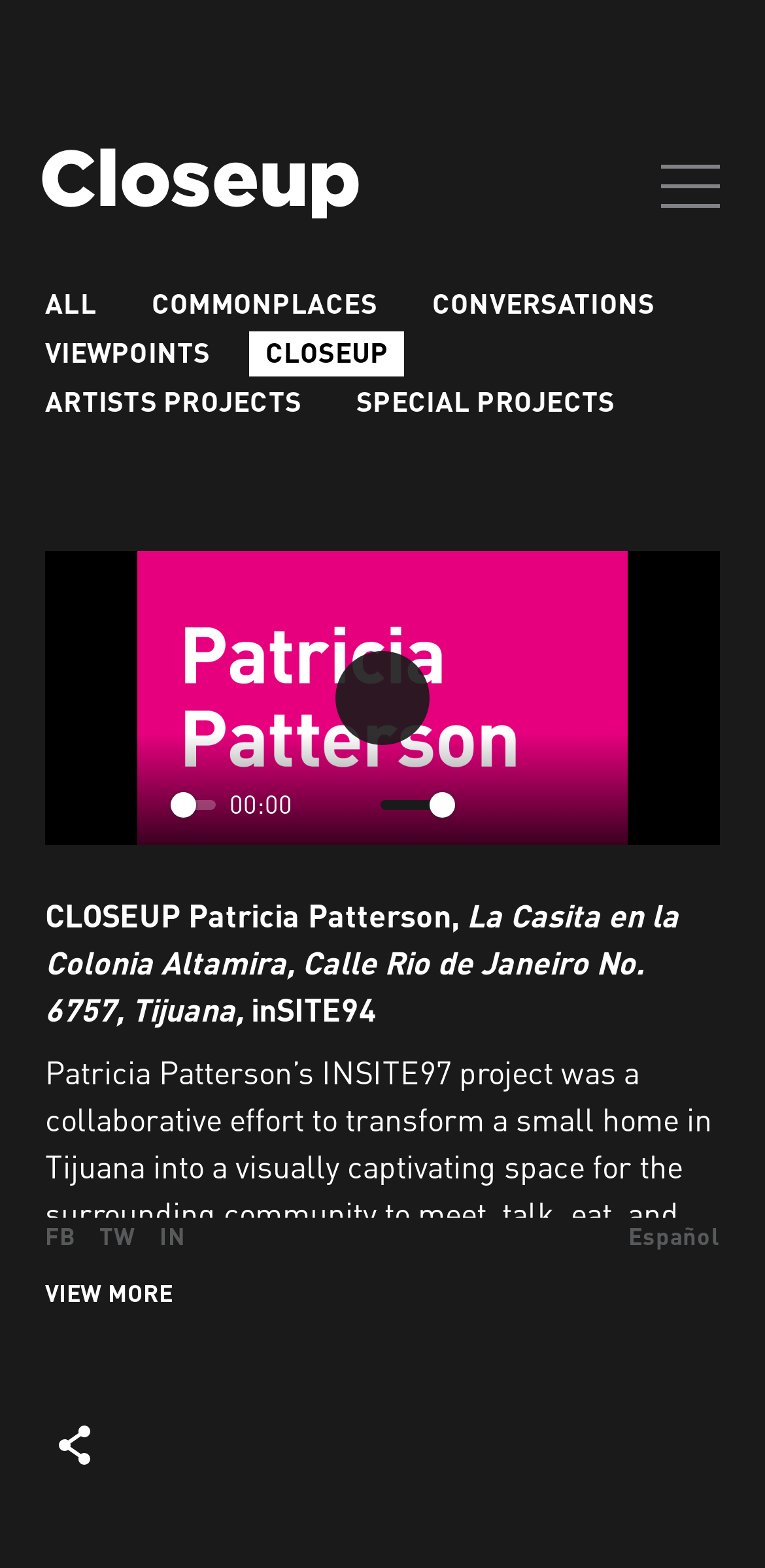Provide a brief response to the question using a single word or phrase: 
How many social media links are there at the bottom of the webpage?

3